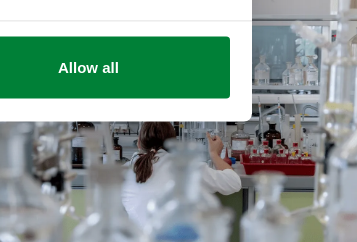Generate an elaborate caption for the image.

The image features a laboratory scene, capturing a researcher in a white lab coat as they work amidst various glass laboratory equipment filled with colorful liquids. The focus is primarily on the back of the researcher, who appears to be engaged in an experiment, highlighting the active and dynamic environment of scientific research. In the foreground, multiple beakers and flasks are elegantly arranged, showcasing the complexity and meticulousness of laboratory work. Additionally, a large green button labeled "Allow all" is prominently displayed in the upper section of the image, suggesting a context related to website cookie consent or permission settings for additional features. This combination enhances the theme of research and innovation while interacting with digital platforms.